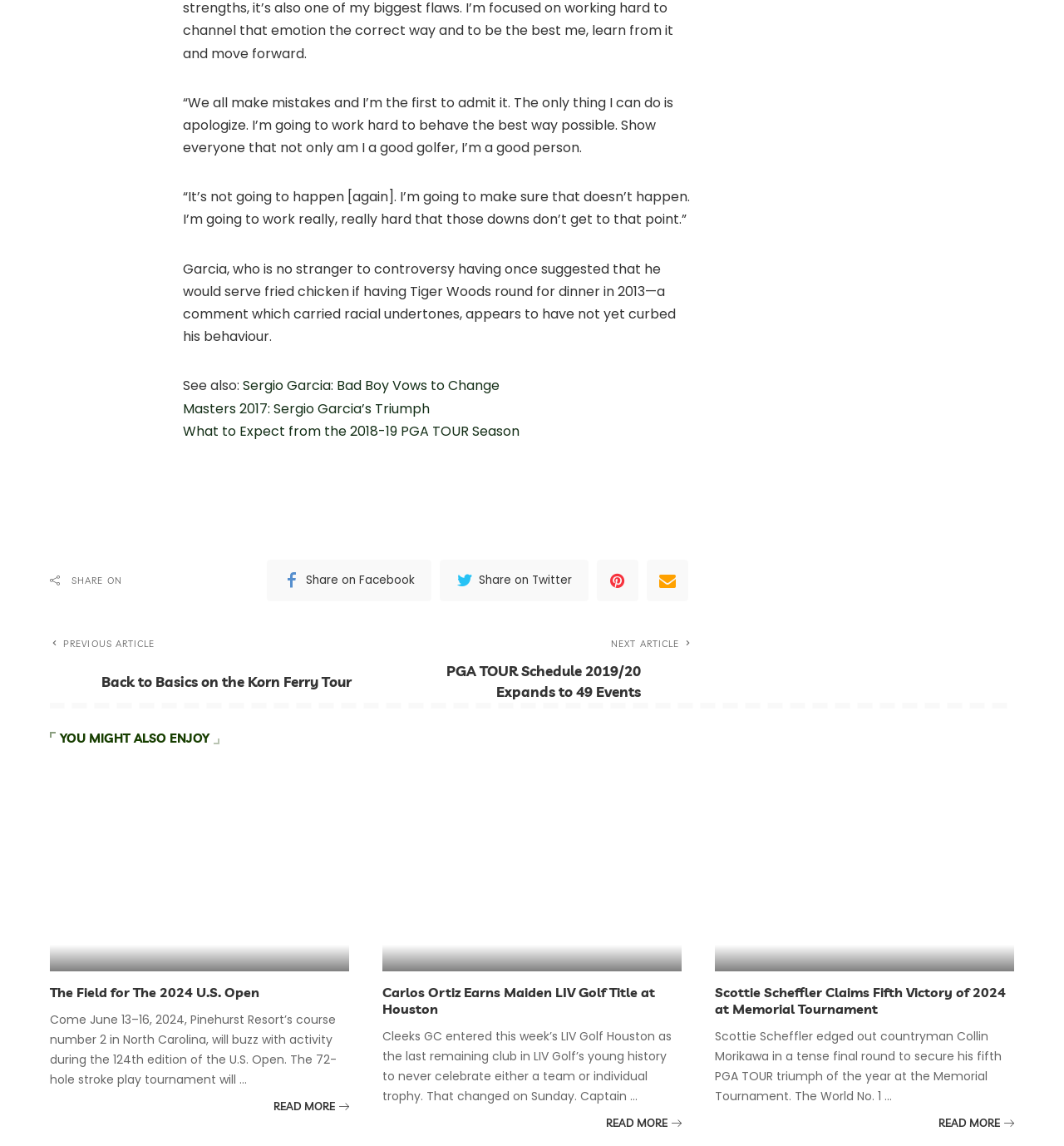Please identify the bounding box coordinates for the region that you need to click to follow this instruction: "Read the article about hardsewn upholstery".

None